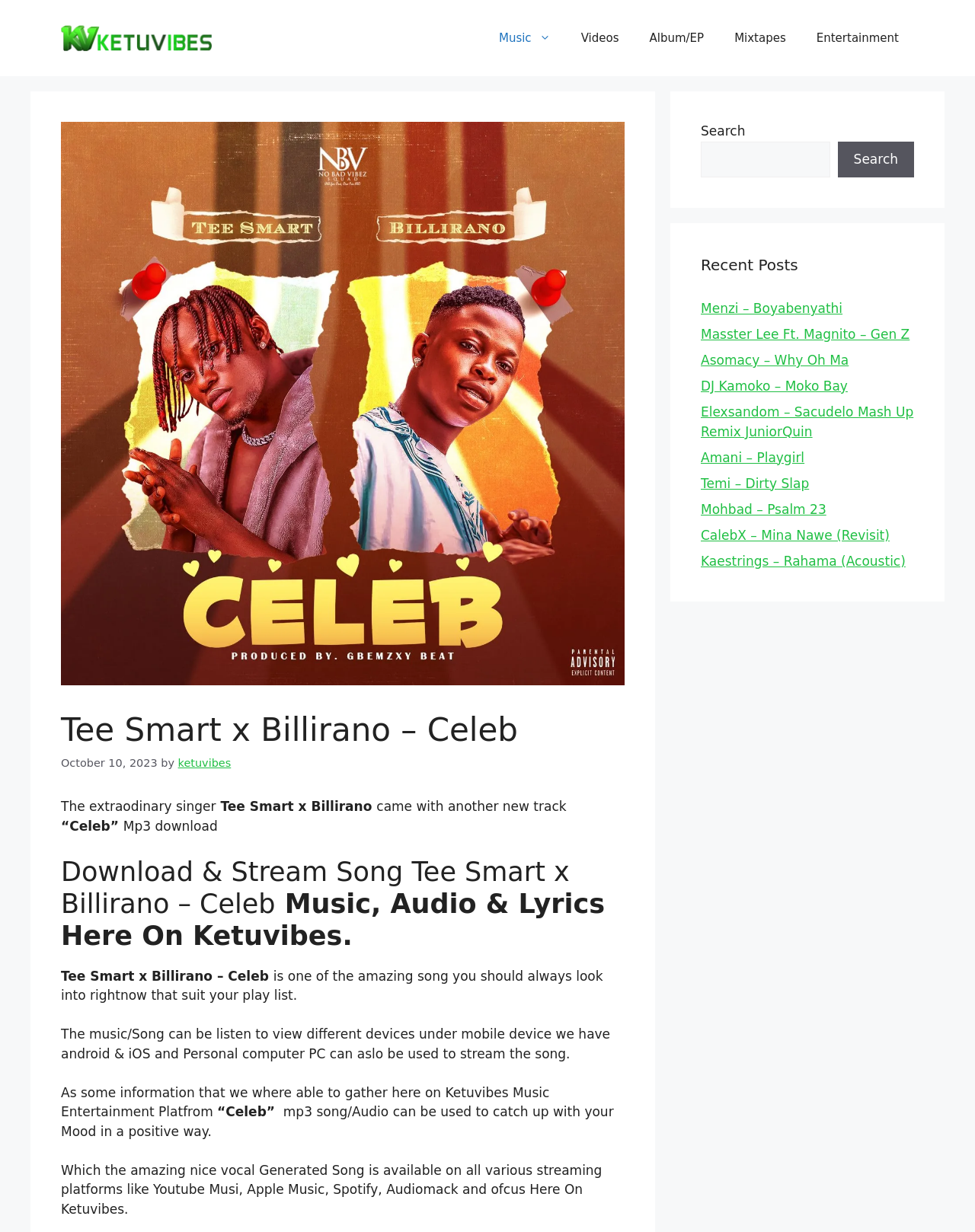What are the available streaming platforms?
Could you answer the question with a detailed and thorough explanation?

In the content section of the webpage, it is mentioned that the song is available on various streaming platforms. By reading the text, we can find that the available streaming platforms are Youtube Music, Apple Music, Spotify, and Audiomack.